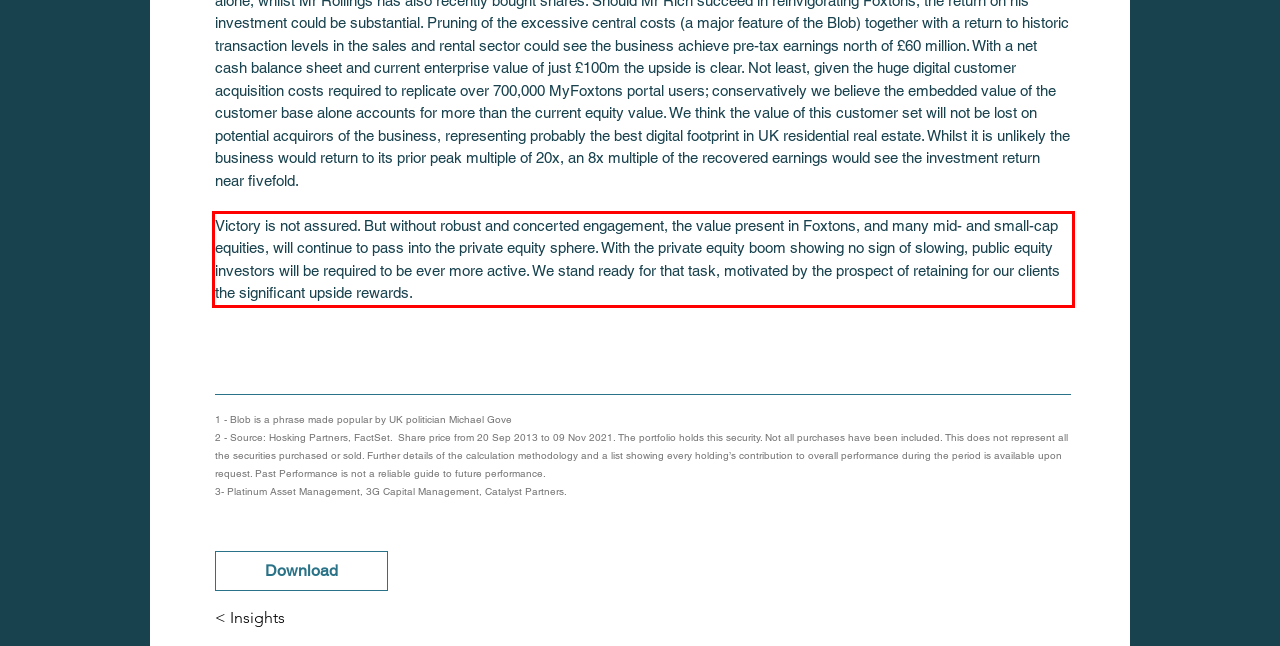Identify and transcribe the text content enclosed by the red bounding box in the given screenshot.

Victory is not assured. But without robust and concerted engagement, the value present in Foxtons, and many mid- and small-cap equities, will continue to pass into the private equity sphere. With the private equity boom showing no sign of slowing, public equity investors will be required to be ever more active. We stand ready for that task, motivated by the prospect of retaining for our clients the significant upside rewards.